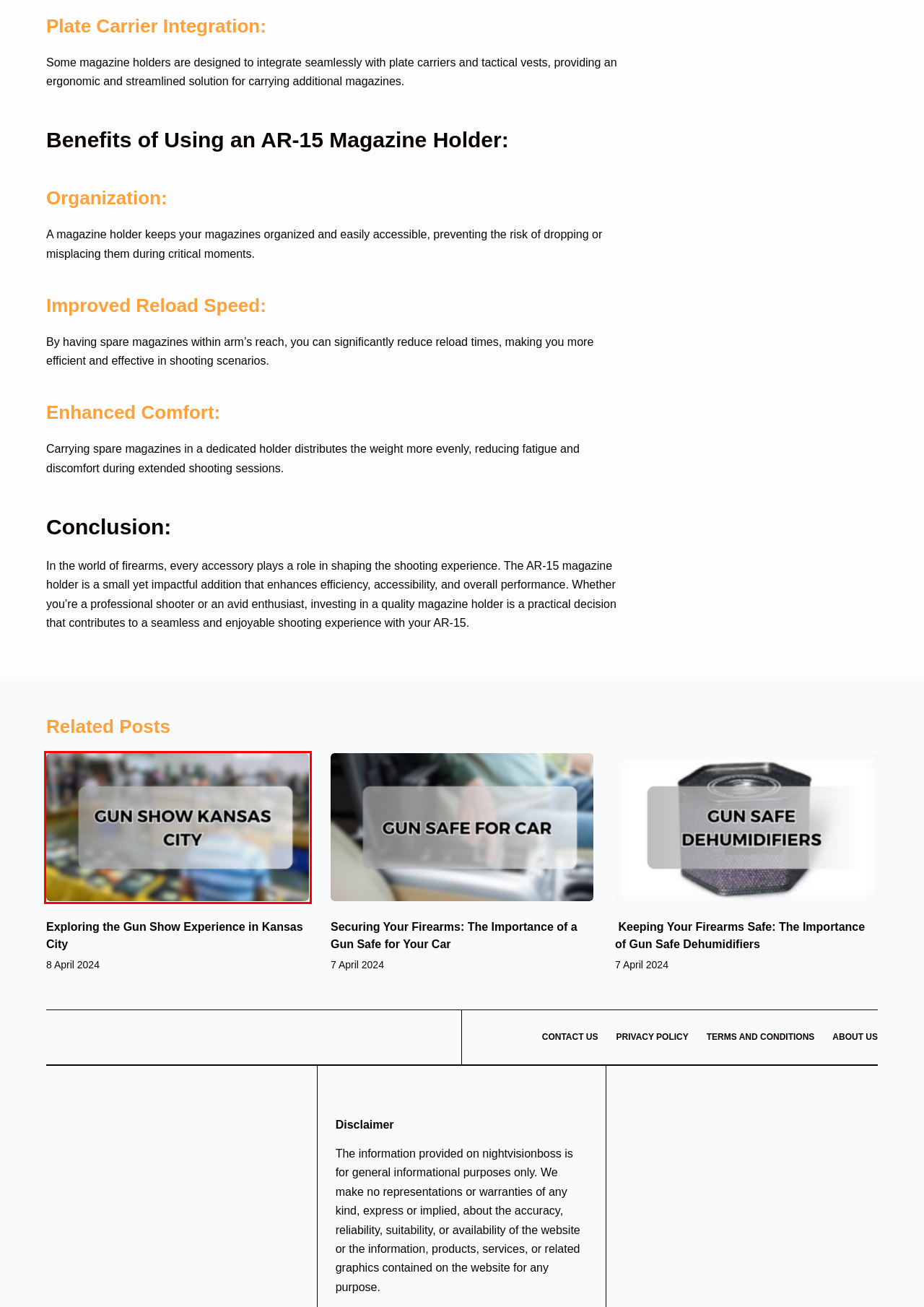Review the screenshot of a webpage which includes a red bounding box around an element. Select the description that best fits the new webpage once the element in the bounding box is clicked. Here are the candidates:
A. Privacy Policy - nightvisionboss.com
B. The Importance of Gun Safe Dehumidifiers
C. product reviews Archives - nightvisionboss.com
D. Exploring the Heart of Your AR-15: Understanding Trigger Pins - nightvisionboss.com
E. About Us - nightvisionboss.com
F. Gun Show Experience in Kansas City
G. The Importance of a Gun Safe for Your Car
H. How to guide Archives - nightvisionboss.com

F